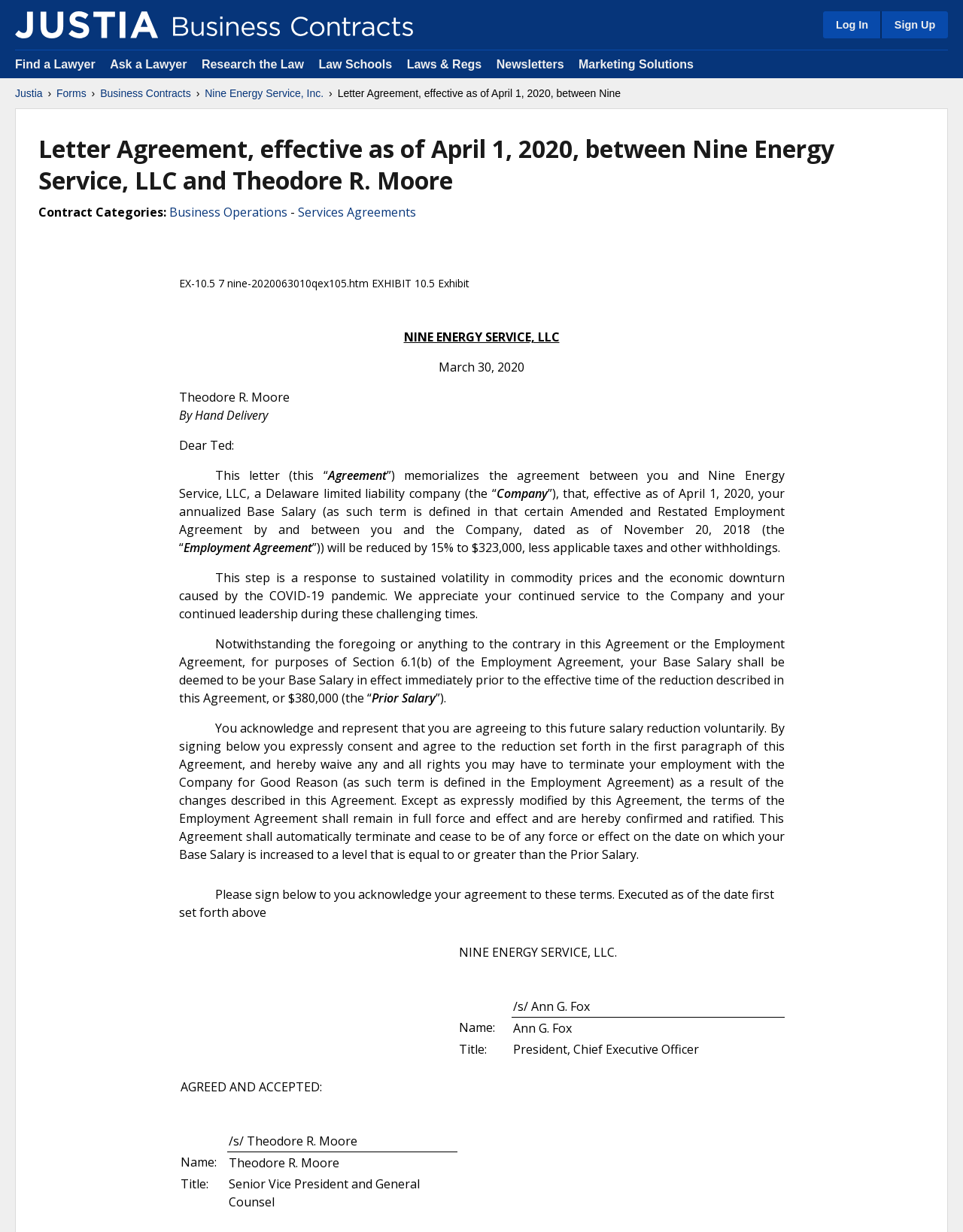Identify the bounding box coordinates of the clickable region to carry out the given instruction: "Click on Business Contracts".

[0.104, 0.07, 0.198, 0.082]